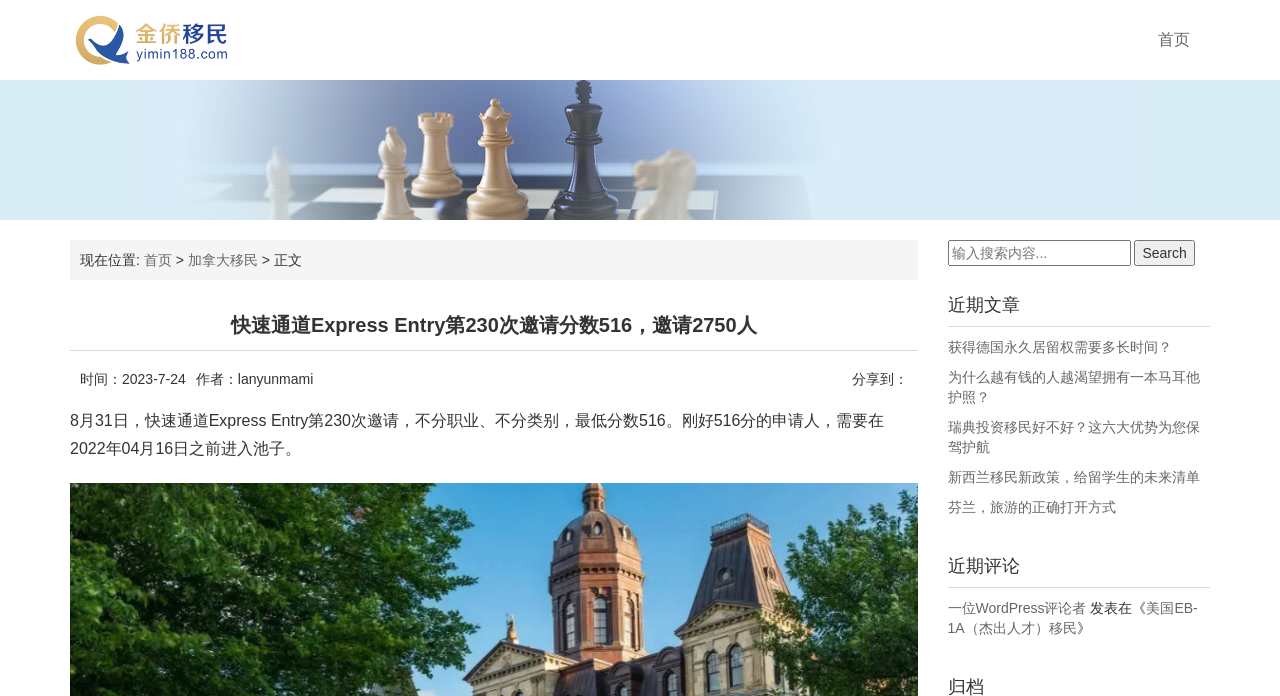Produce an extensive caption that describes everything on the webpage.

This webpage appears to be a blog or news article page focused on immigration-related topics. At the top, there is a logo and a navigation menu with links to the homepage and other sections. Below the navigation menu, there is a large banner image with the title "快速通道Express Entry第230次邀请分数516，邀请2750人" (which translates to "Express Entry 230th Invitation with a Score of 516, Inviting 2750 People").

To the right of the banner image, there is a section with the current location and a breadcrumb trail. Below this section, there is the main article content, which includes a heading with the same title as the banner image, followed by a paragraph of text that describes the Express Entry invitation. The article also includes information about the author and the date of publication.

On the right-hand side of the page, there is a search bar with a text input field and a "Search" button. Below the search bar, there are two sections: "近期文章" (Recent Articles) and "近期评论" (Recent Comments). The Recent Articles section lists five article links with titles, and the Recent Comments section lists one comment with a link to the original article.

Overall, the webpage has a simple and clean layout, with a focus on presenting immigration-related news and information.